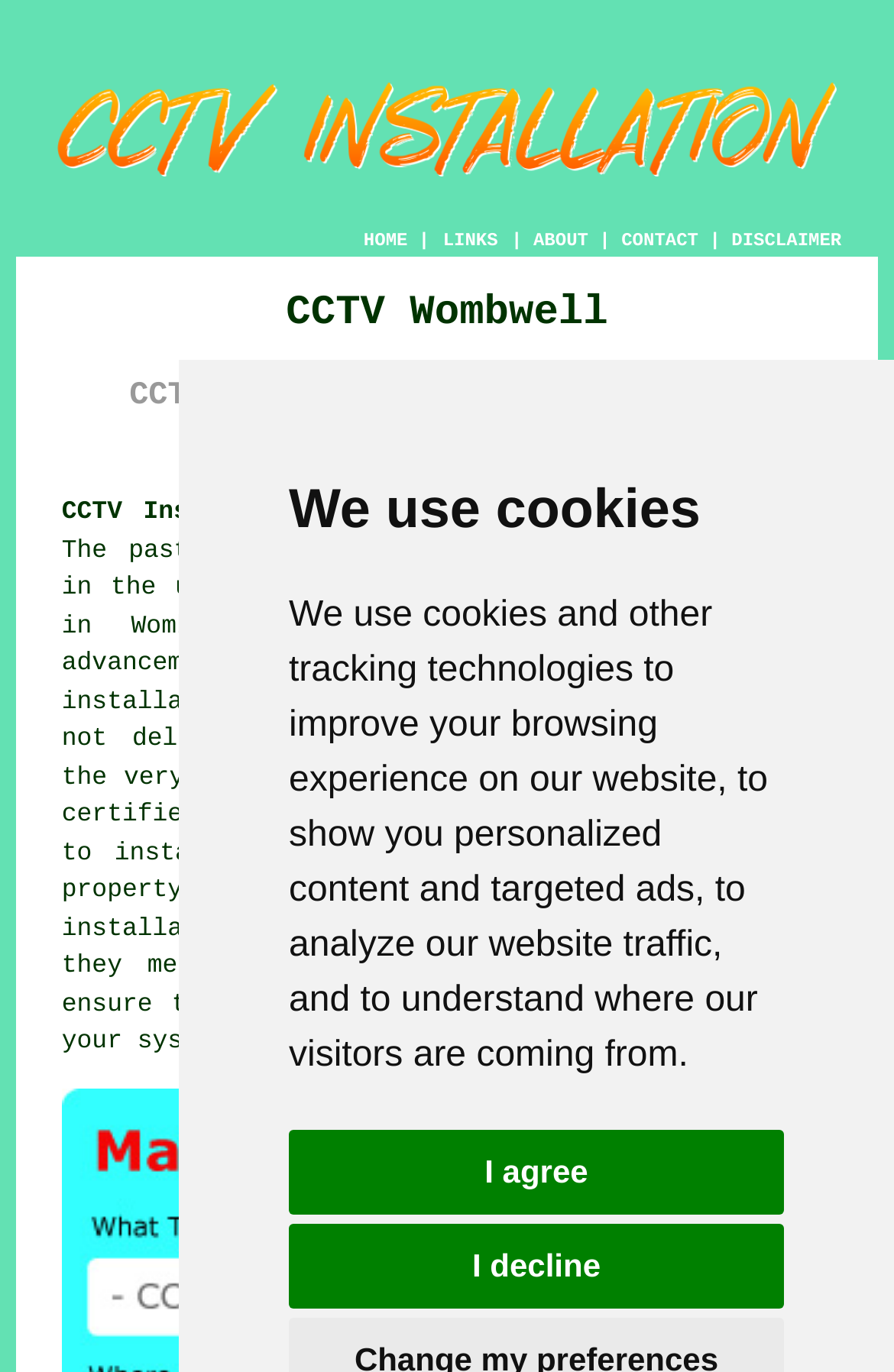Identify the bounding box coordinates of the element to click to follow this instruction: 'click CCTV system'. Ensure the coordinates are four float values between 0 and 1, provided as [left, top, right, bottom].

[0.661, 0.503, 0.855, 0.523]